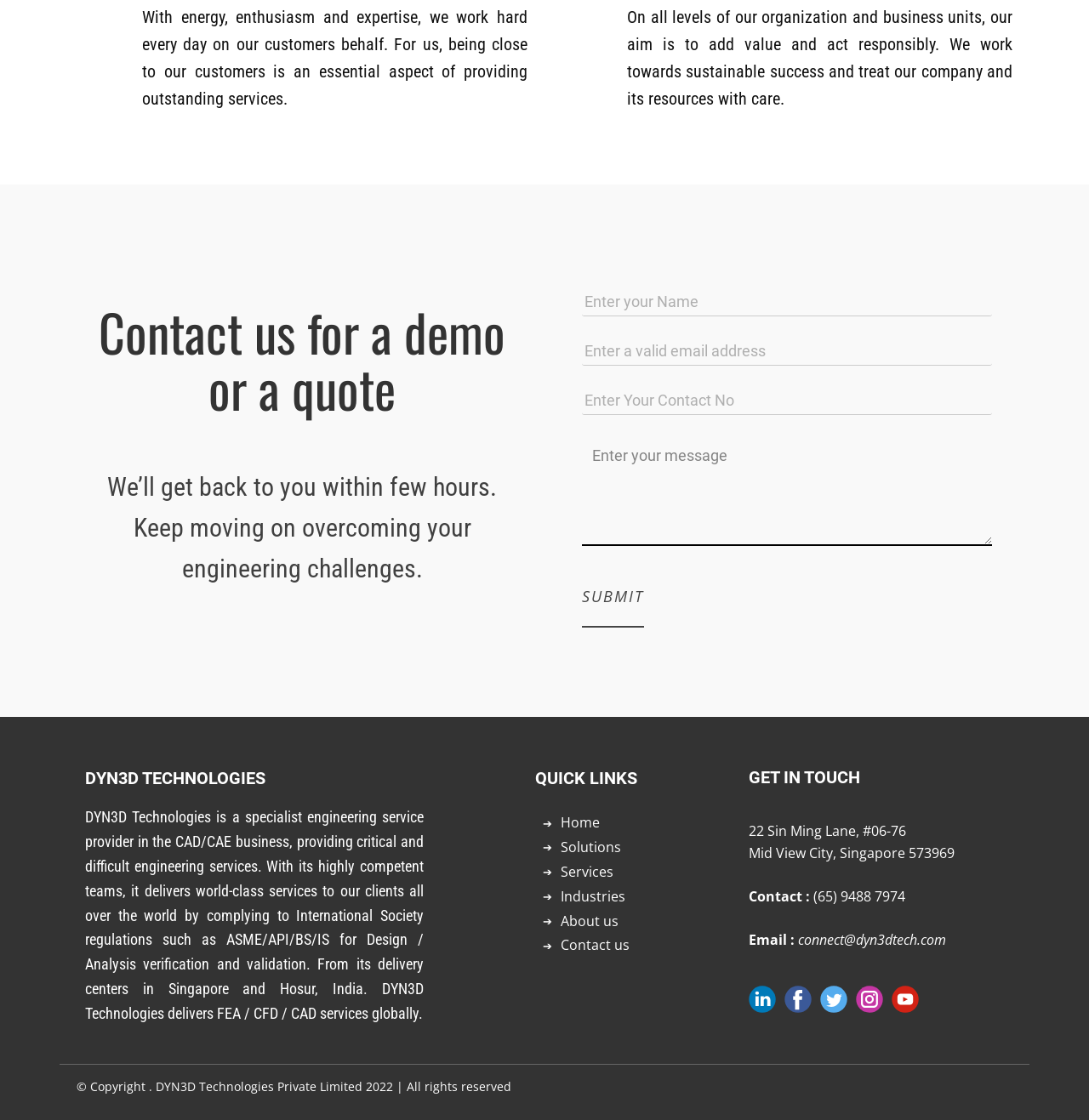Please identify the bounding box coordinates of the region to click in order to complete the given instruction: "Enter text in the first input field". The coordinates should be four float numbers between 0 and 1, i.e., [left, top, right, bottom].

[0.534, 0.257, 0.911, 0.282]